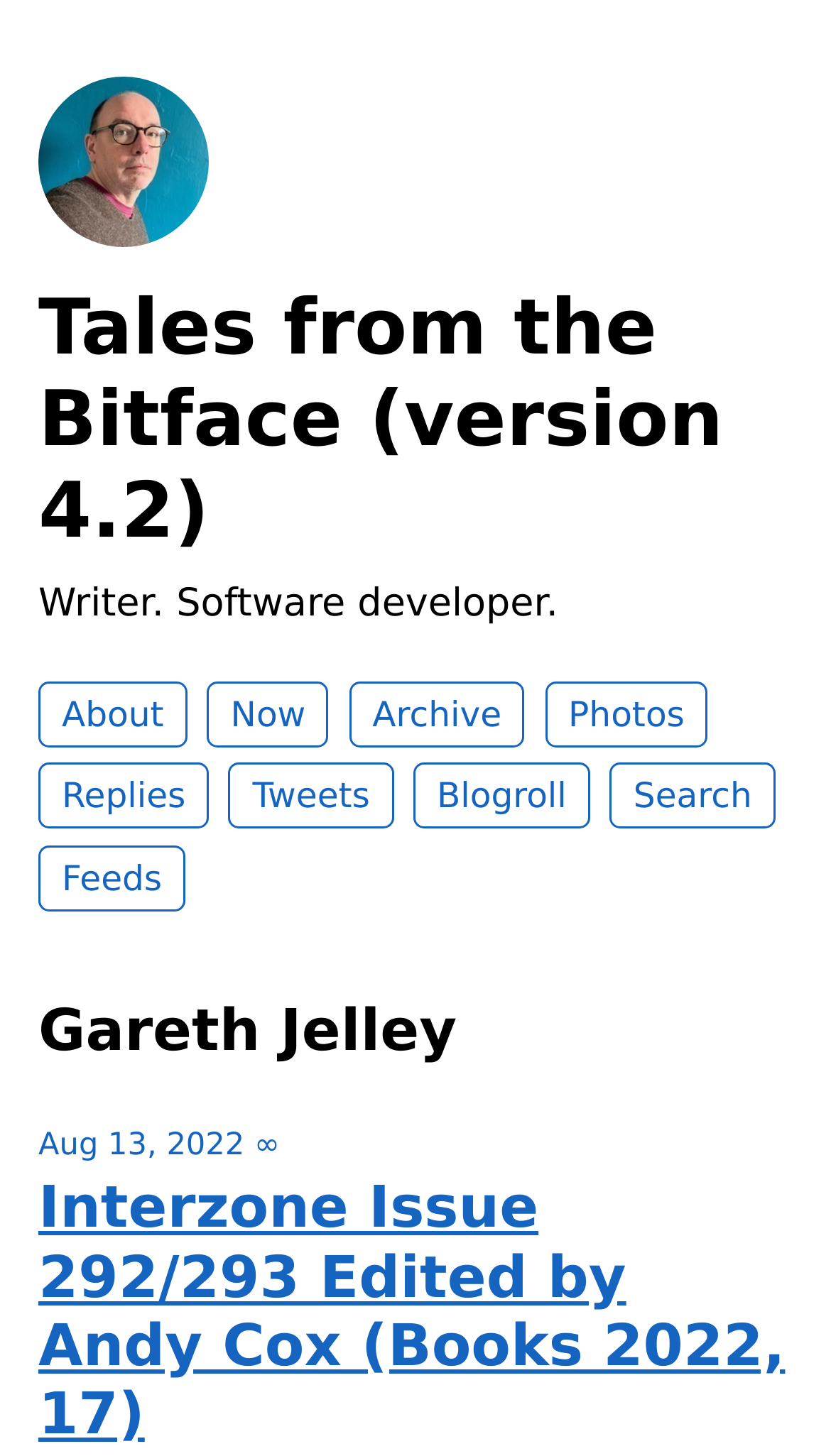Please find the bounding box coordinates of the element that must be clicked to perform the given instruction: "check replies". The coordinates should be four float numbers from 0 to 1, i.e., [left, top, right, bottom].

[0.046, 0.524, 0.252, 0.569]